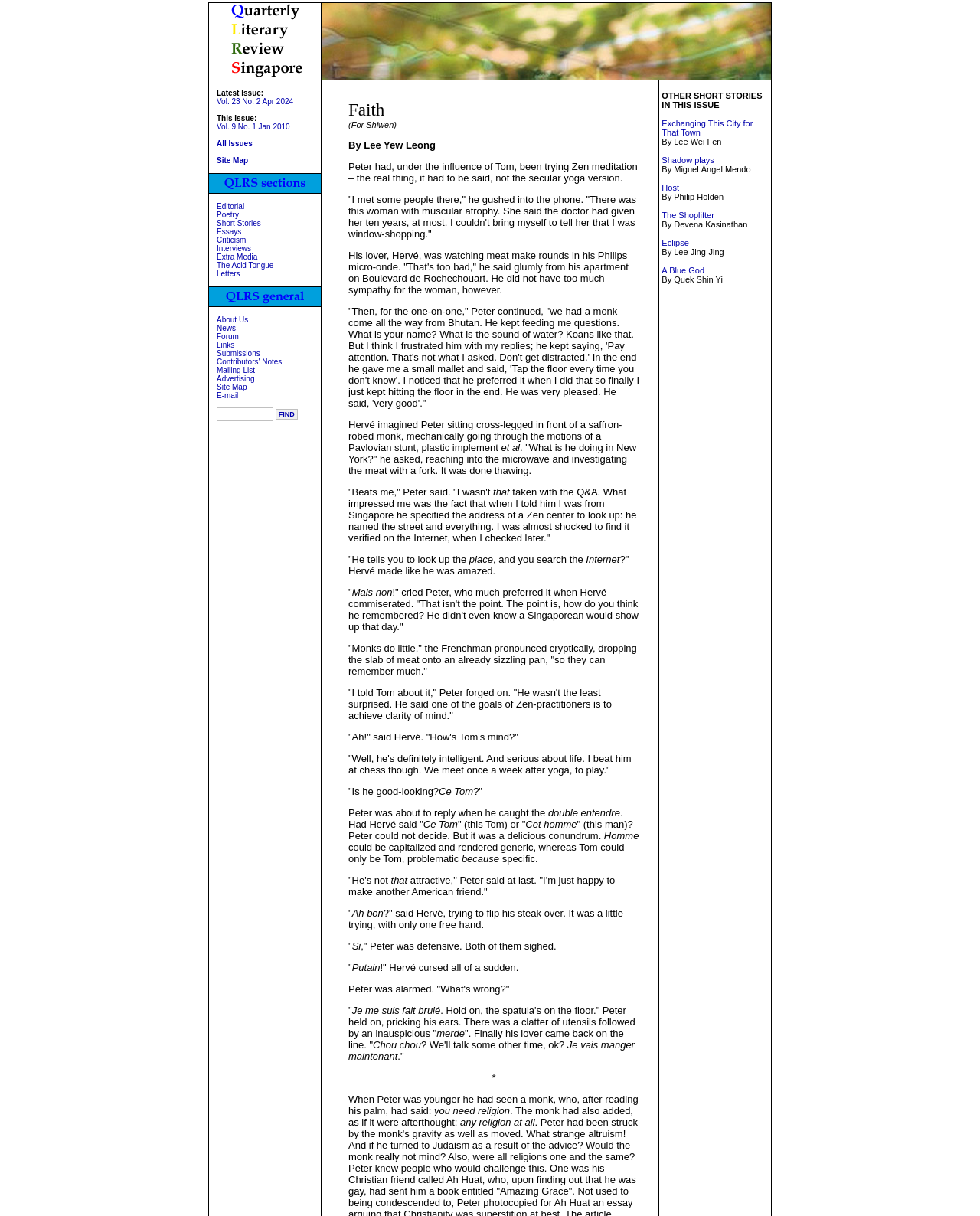Reply to the question with a brief word or phrase: What is the purpose of the 'QLRS sections' image?

To link to different sections